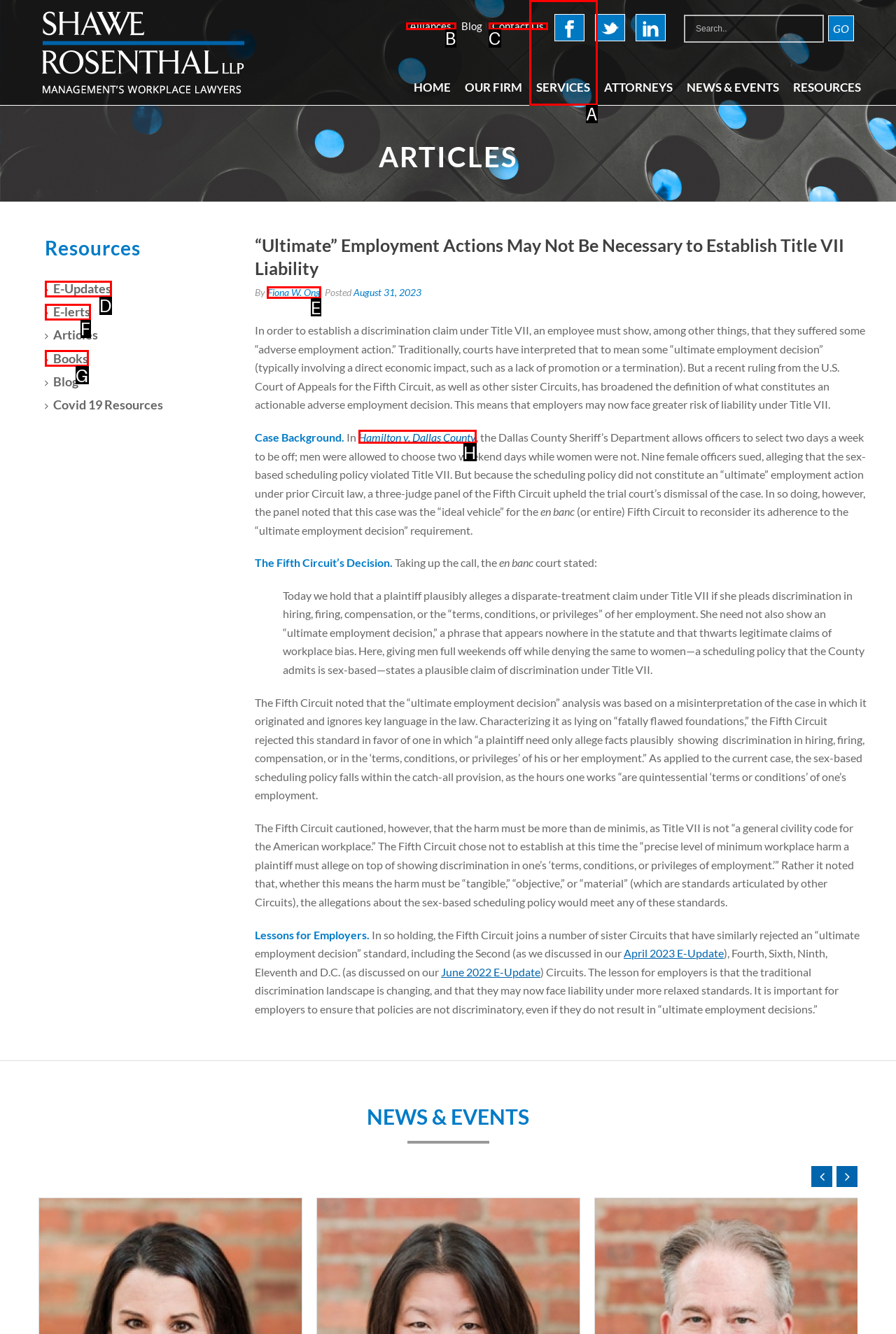Which option should I select to accomplish the task: Read the article by Fiona W. Ong? Respond with the corresponding letter from the given choices.

E